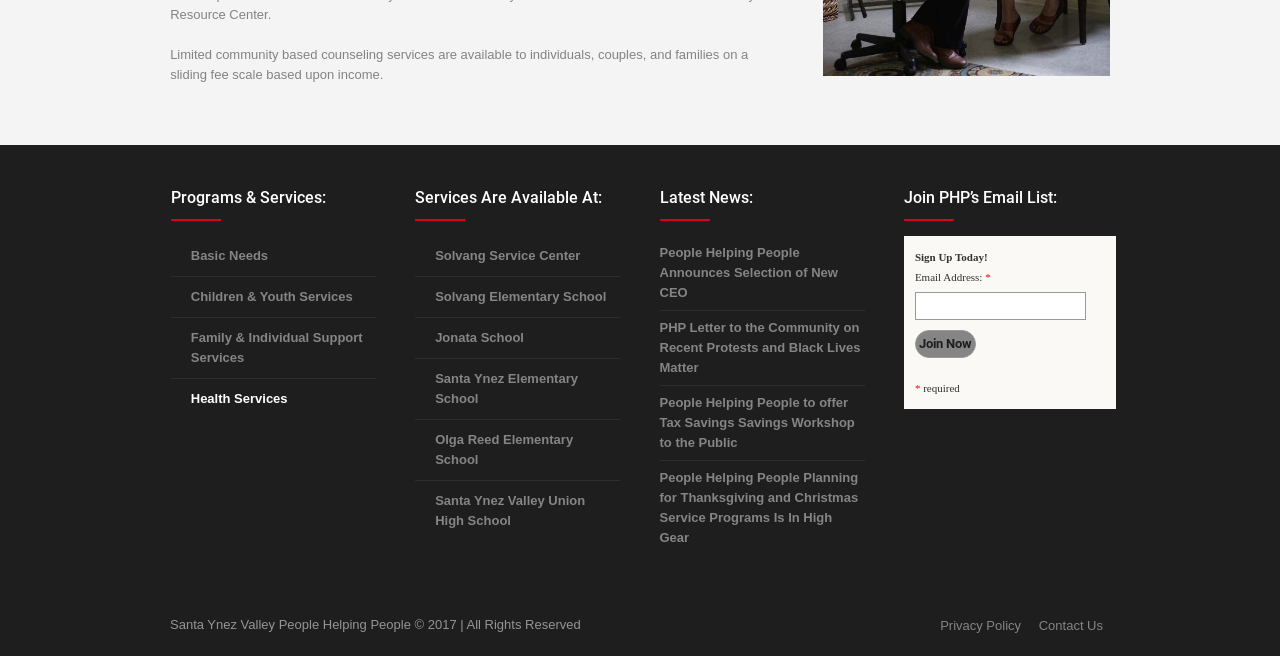Please identify the bounding box coordinates of the element on the webpage that should be clicked to follow this instruction: "View Privacy Policy". The bounding box coordinates should be given as four float numbers between 0 and 1, formatted as [left, top, right, bottom].

[0.734, 0.943, 0.798, 0.963]